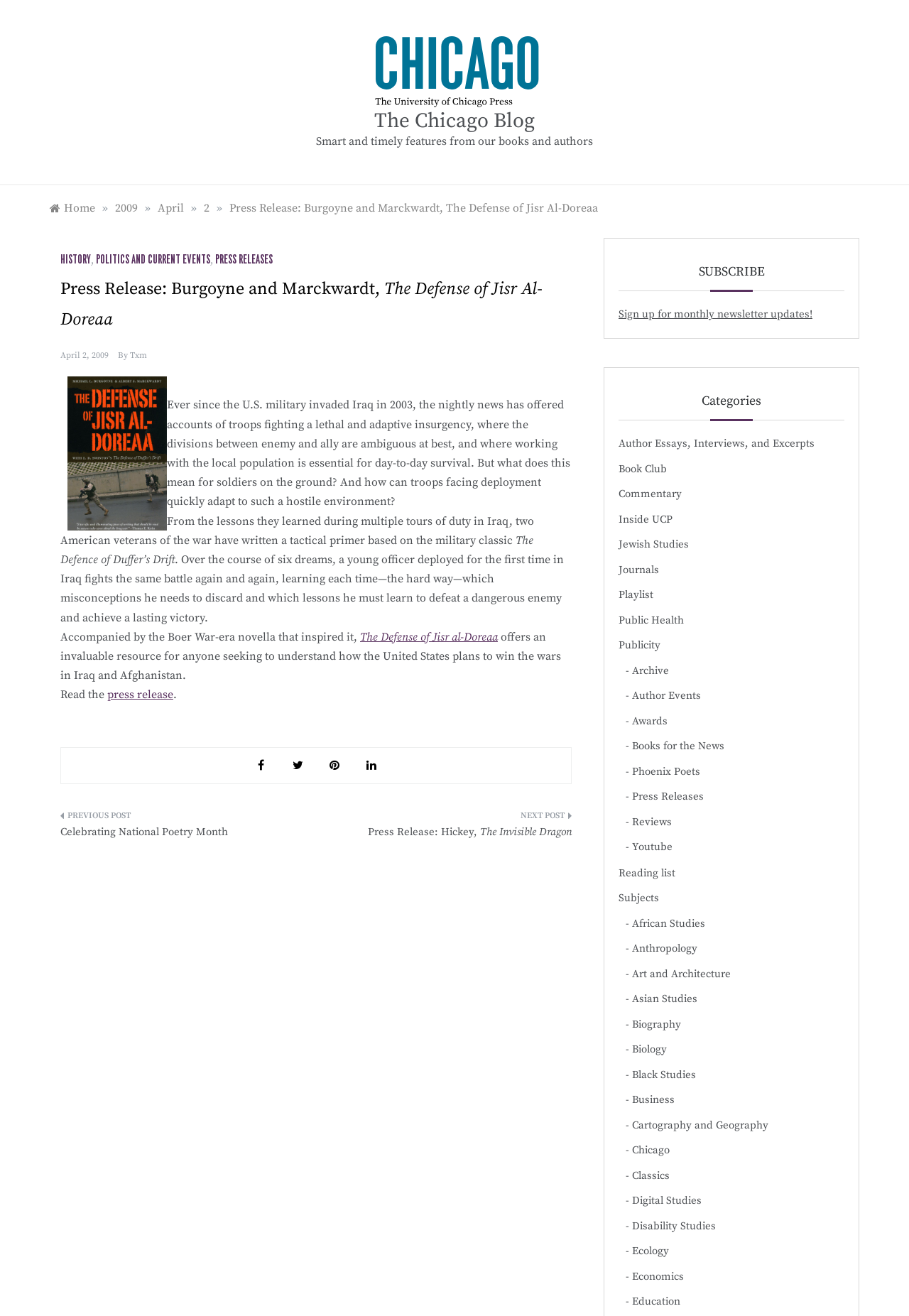What is the category of the book?
Answer with a single word or phrase by referring to the visual content.

HISTORY, POLITICS AND CURRENT EVENTS